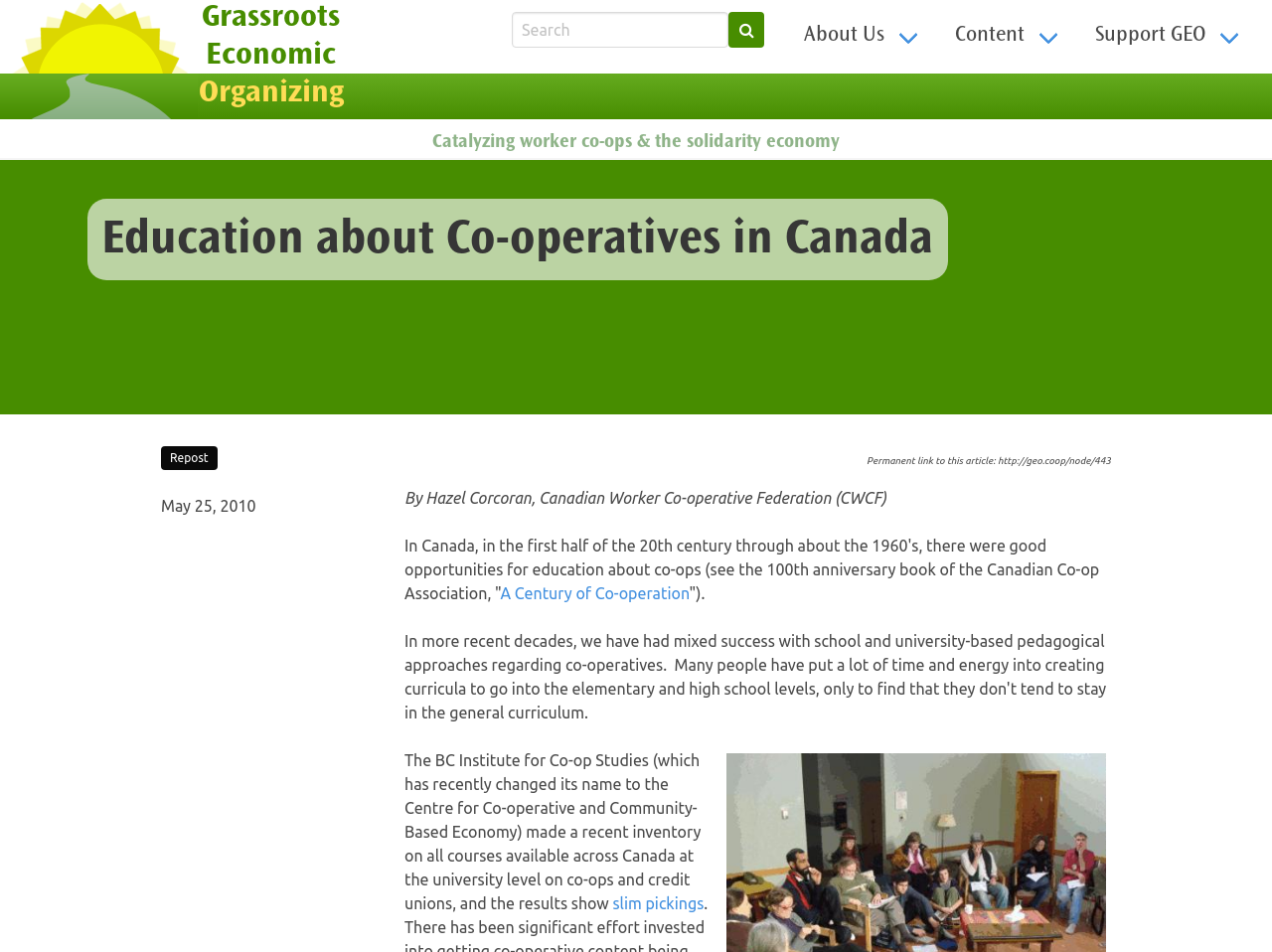Select the bounding box coordinates of the element I need to click to carry out the following instruction: "Search for something".

[0.402, 0.013, 0.573, 0.05]